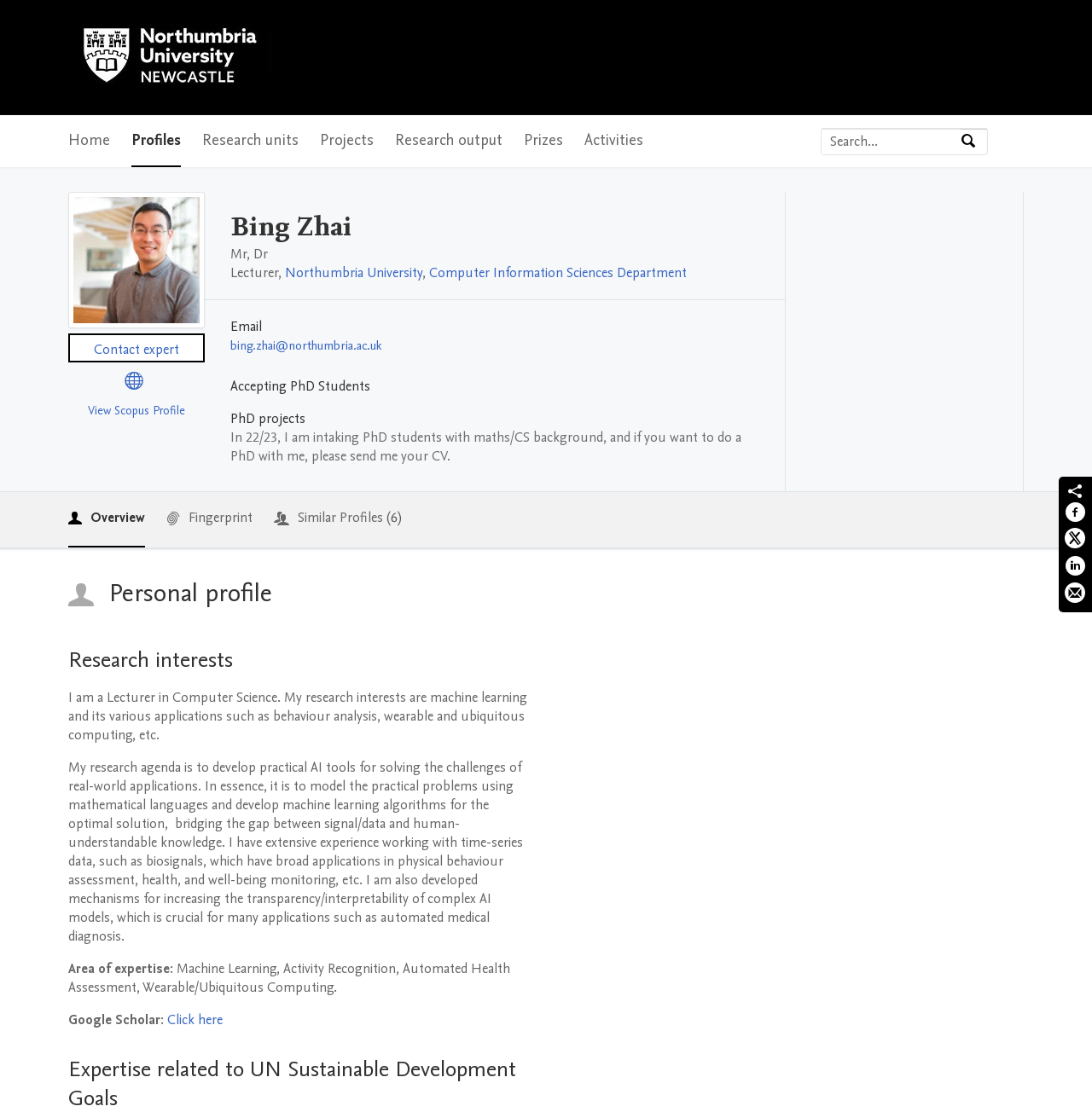Could you please study the image and provide a detailed answer to the question:
What is the department of the researcher?

The department of the researcher can be found in the link element with the text 'Computer Information Sciences Department'. This link is located in the region 'persons information' and is part of the researcher's profile information.